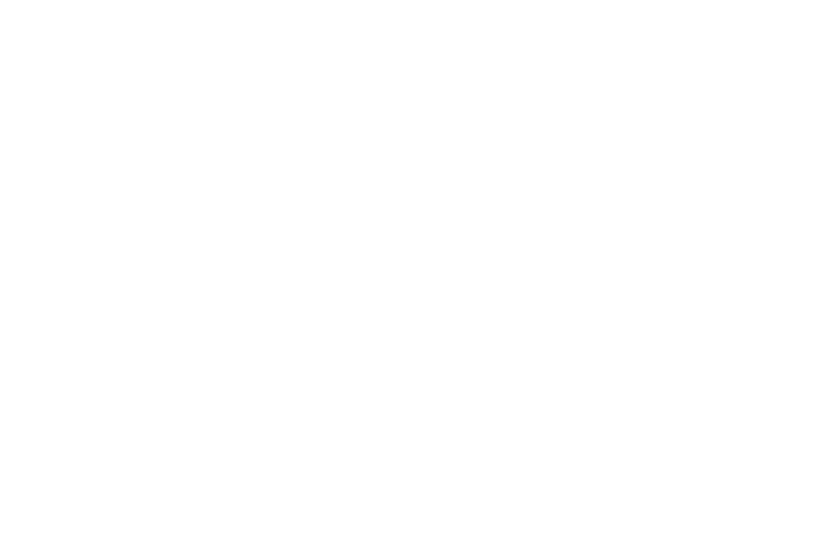Offer a thorough description of the image.

The image features a stylish and modern fire safety equipment icon designed in a minimalist aesthetic. It showcases a fire extinguisher, a symbol universally recognized for fire safety and prevention. This design could be emblematic of companies specializing in fire protection solutions, possibly hinting at their services or products. The setting of the image aligns with a discussion or article centered on fire safety equipment, such as the one titled "Fire Protection Solutions In Dubai." This context suggests a focus on the importance of having reliable fire safety measures in place, particularly relevant for both residential and commercial properties.